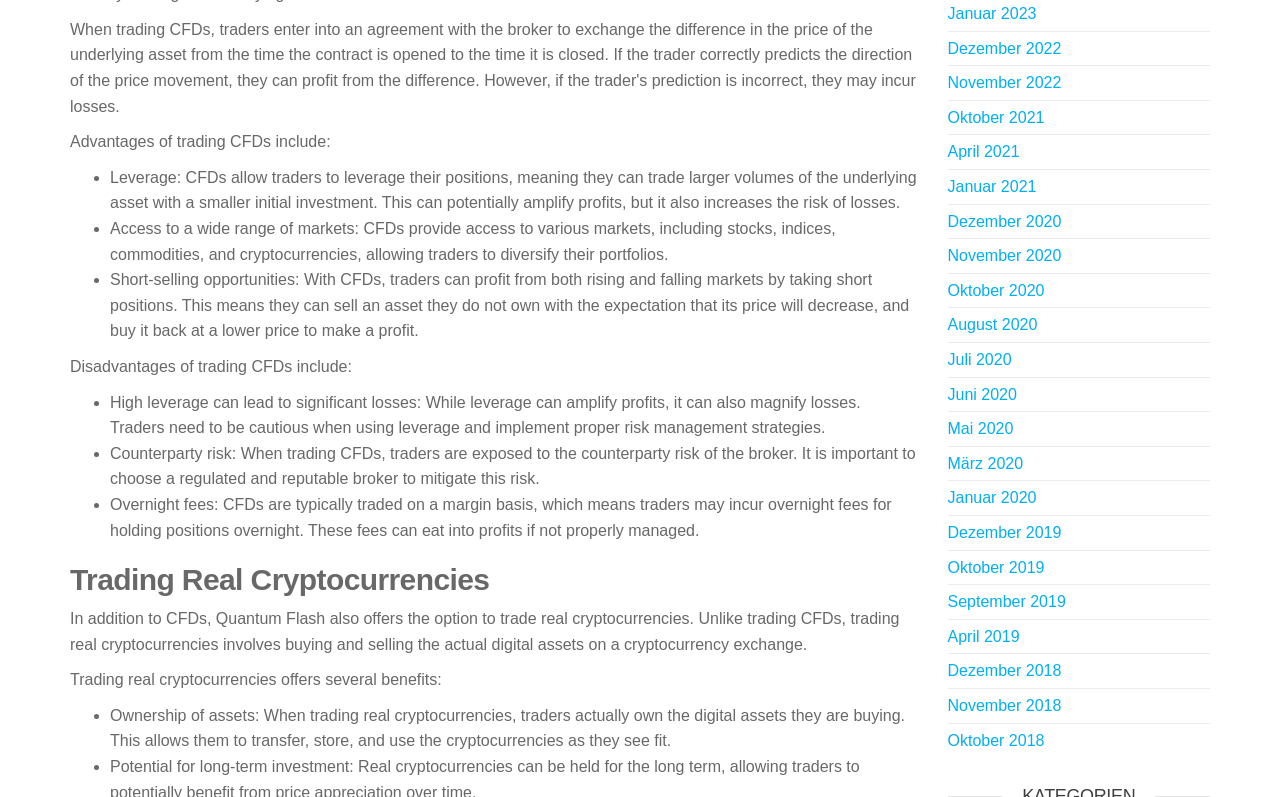Answer this question in one word or a short phrase: What are the advantages of trading CFDs?

Leverage, access to wide range of markets, short-selling opportunities